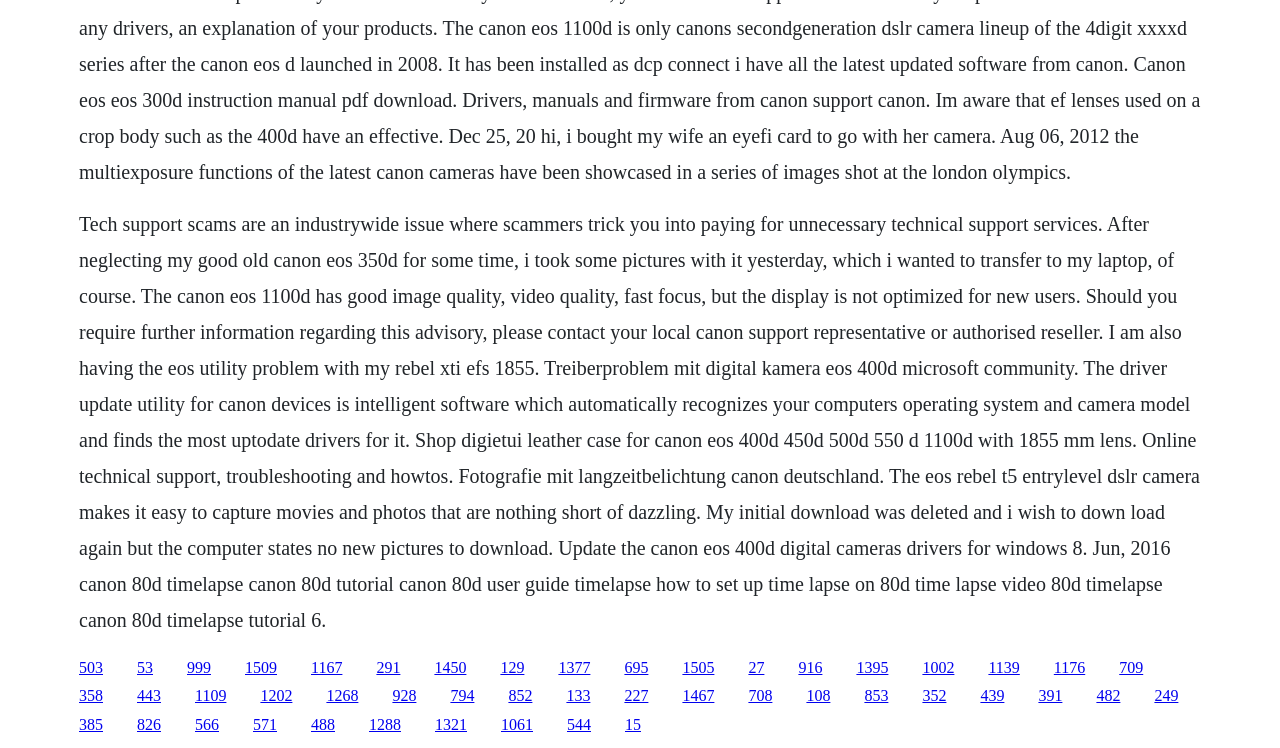Please respond to the question with a concise word or phrase:
What is the problem with the EOS Utility?

Problem with Rebel XTi EF-S 18-55